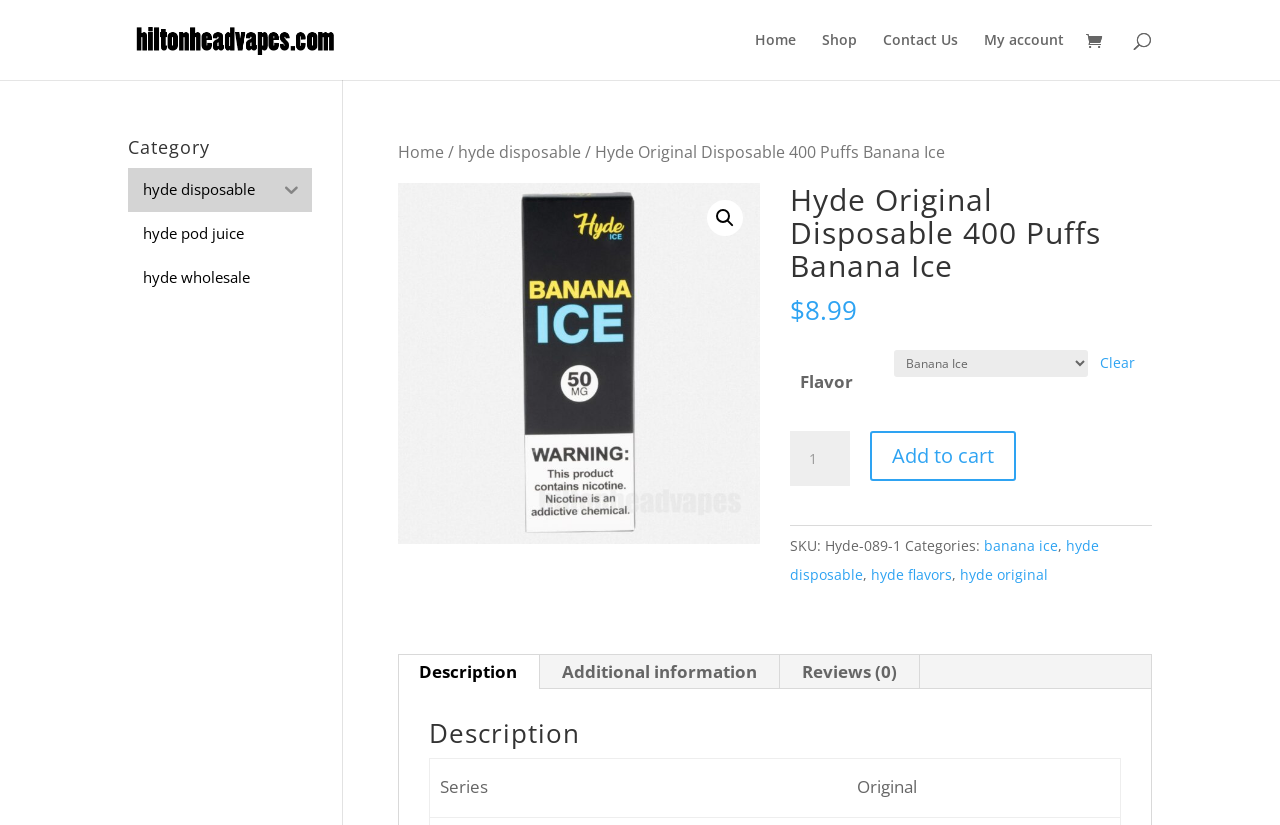What is the capacity of the product?
Please respond to the question with a detailed and thorough explanation.

The capacity of the product can be determined by looking at the product description, which mentions 'Liquid Capacity 1.8ml'.